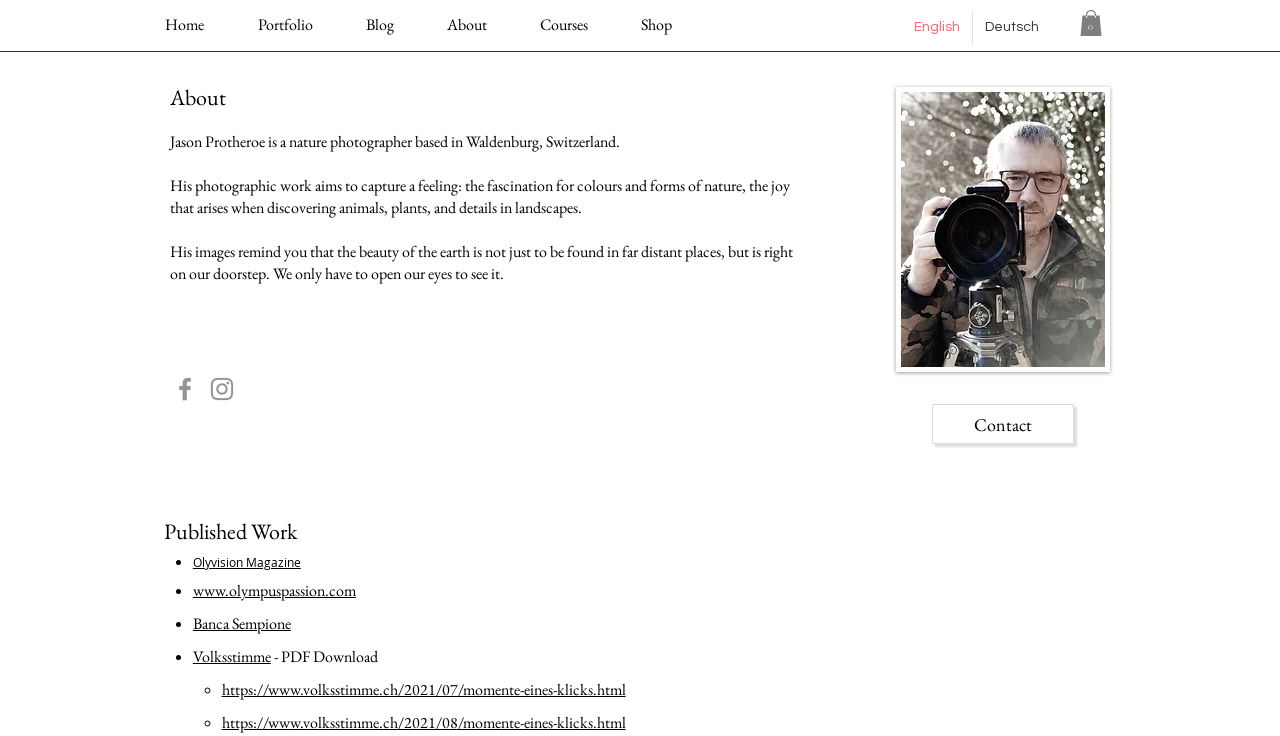Determine the bounding box coordinates of the clickable region to carry out the instruction: "Read the published work in Olyvision Magazine".

[0.151, 0.753, 0.235, 0.774]